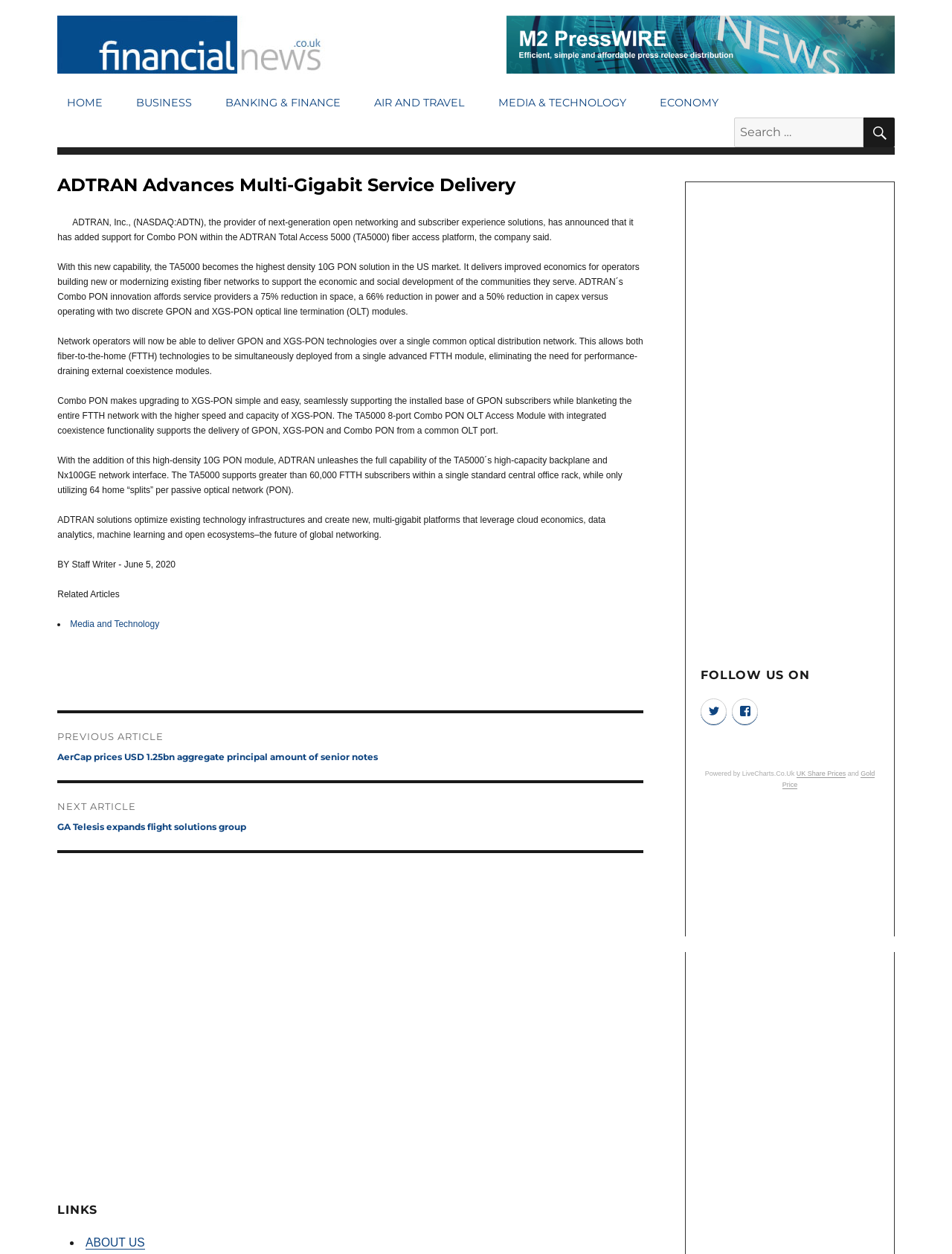Locate the bounding box coordinates of the clickable region to complete the following instruction: "Search for something."

[0.771, 0.094, 0.907, 0.117]